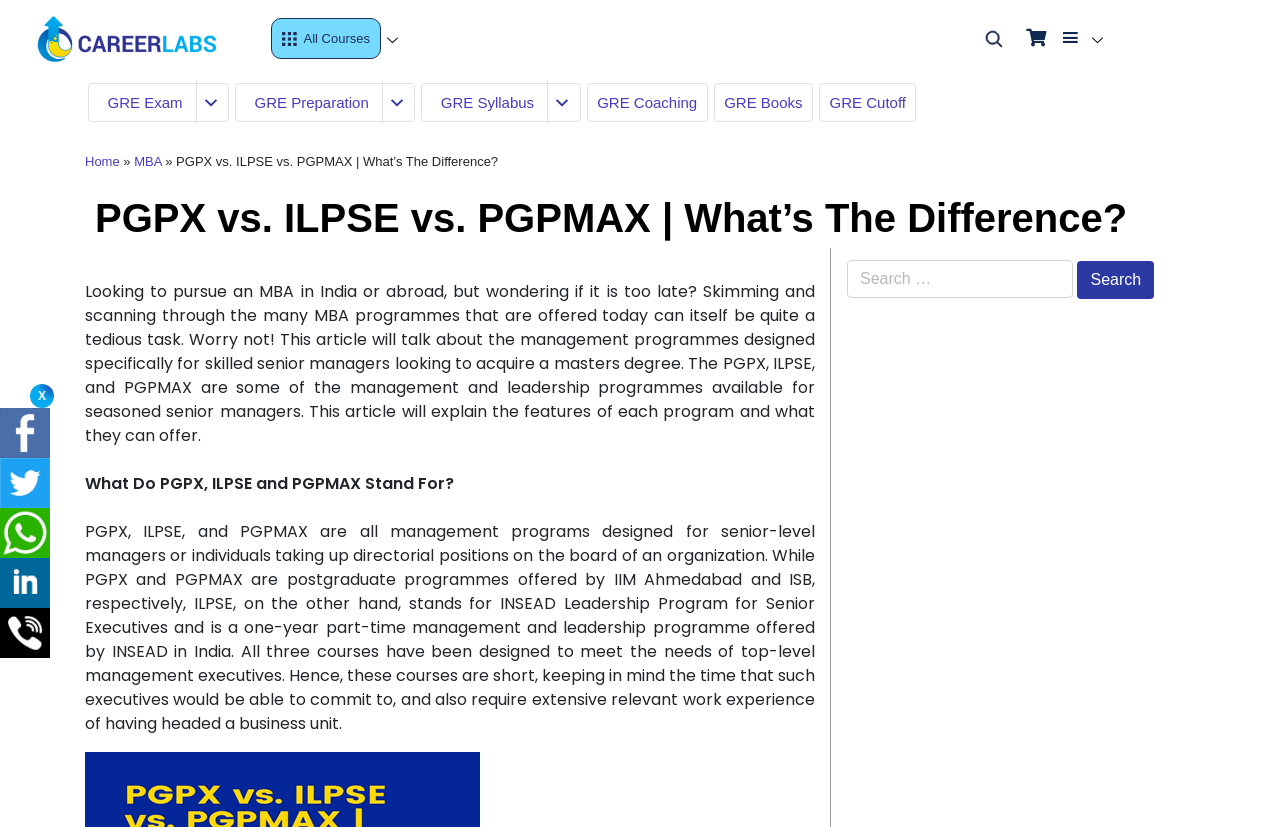Please determine the headline of the webpage and provide its content.

PGPX vs. ILPSE vs. PGPMAX | What’s The Difference?